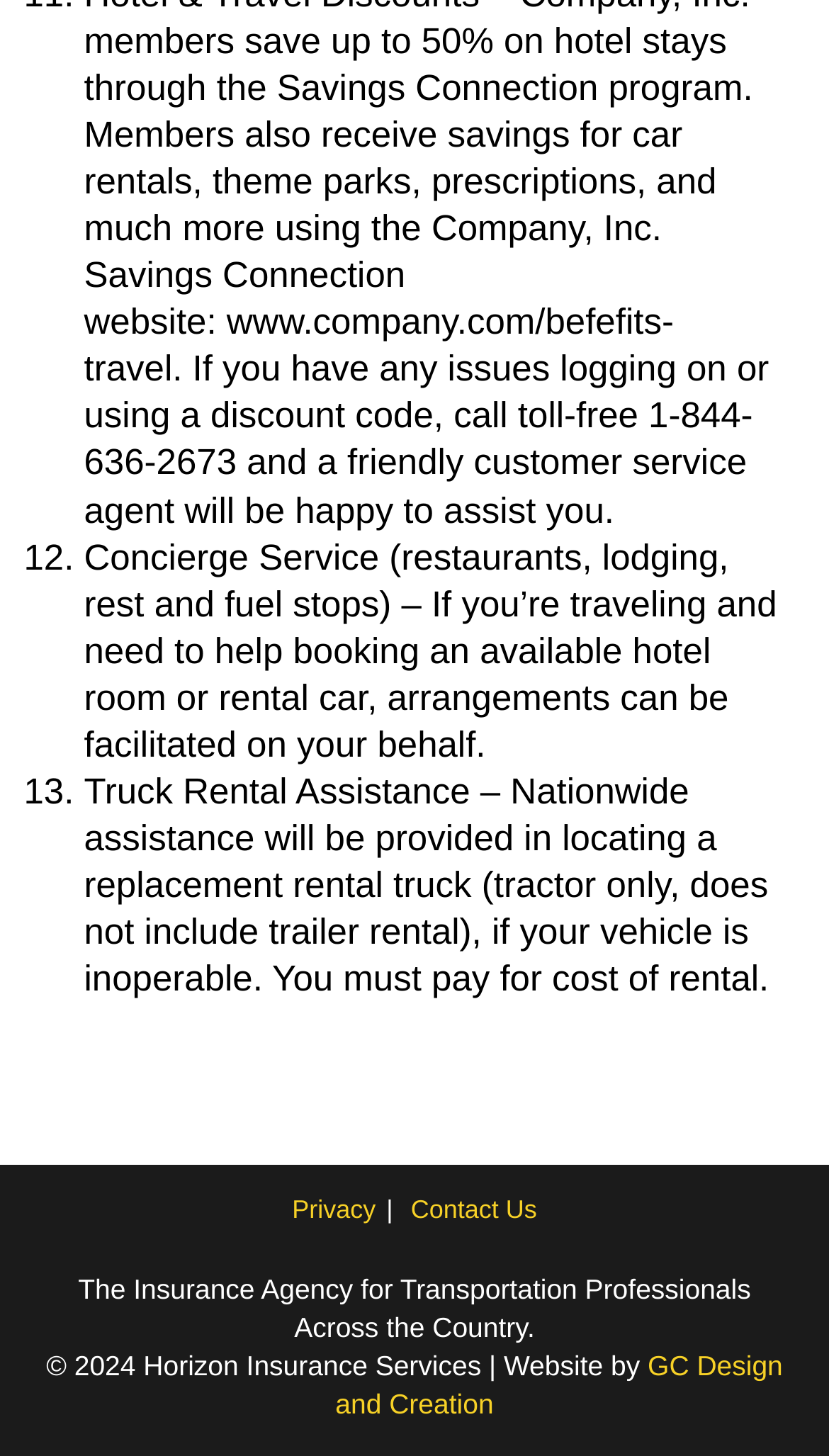Provide a brief response in the form of a single word or phrase:
What is the theme of the website?

Insurance